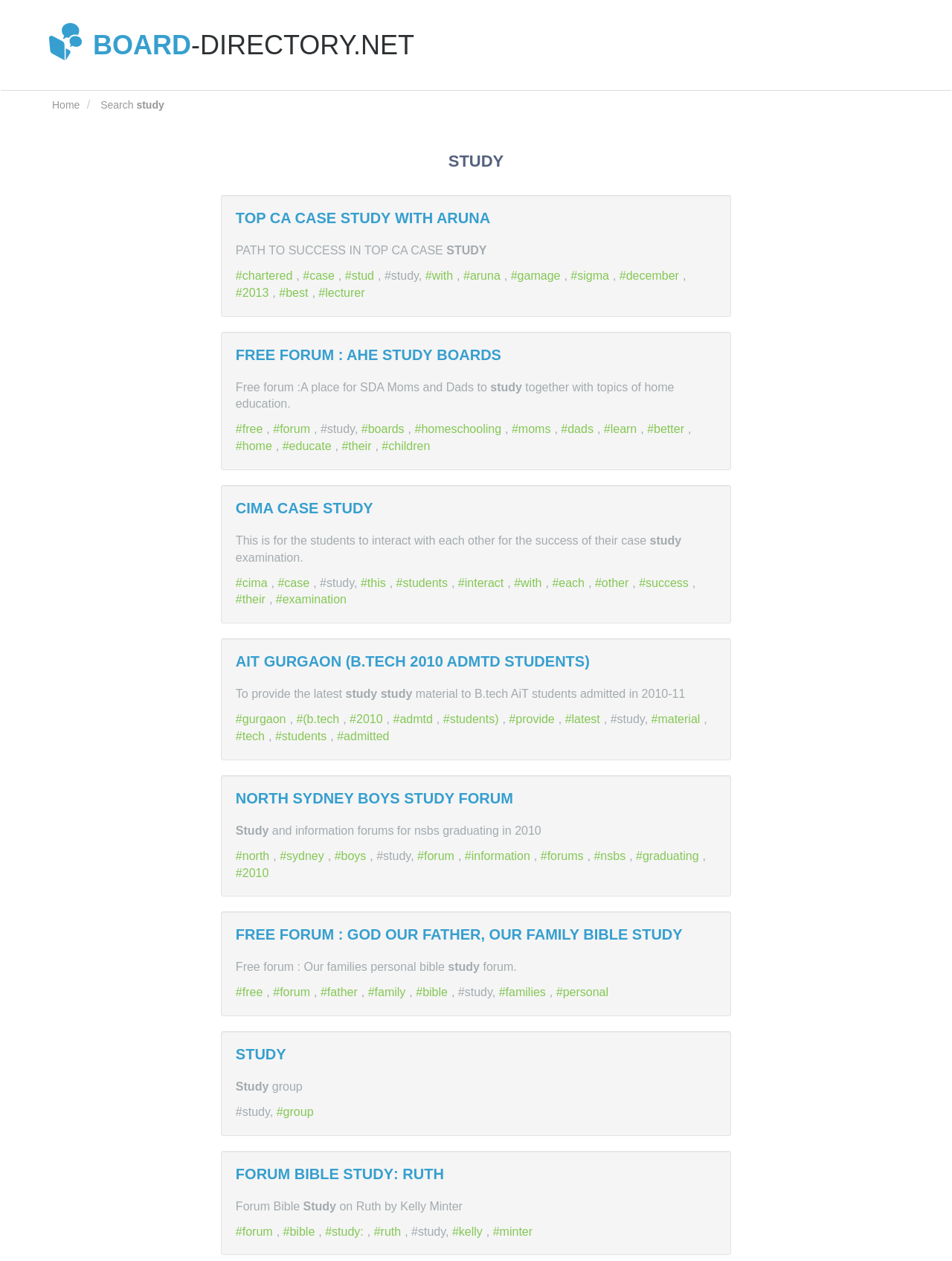What is the examination related to?
We need a detailed and meticulous answer to the question.

The examination is related to CIMA Case Study, as mentioned in the heading 'CIMA CASE STUDY' and the surrounding text, which suggests that the students are preparing for an examination related to CIMA Case Study.